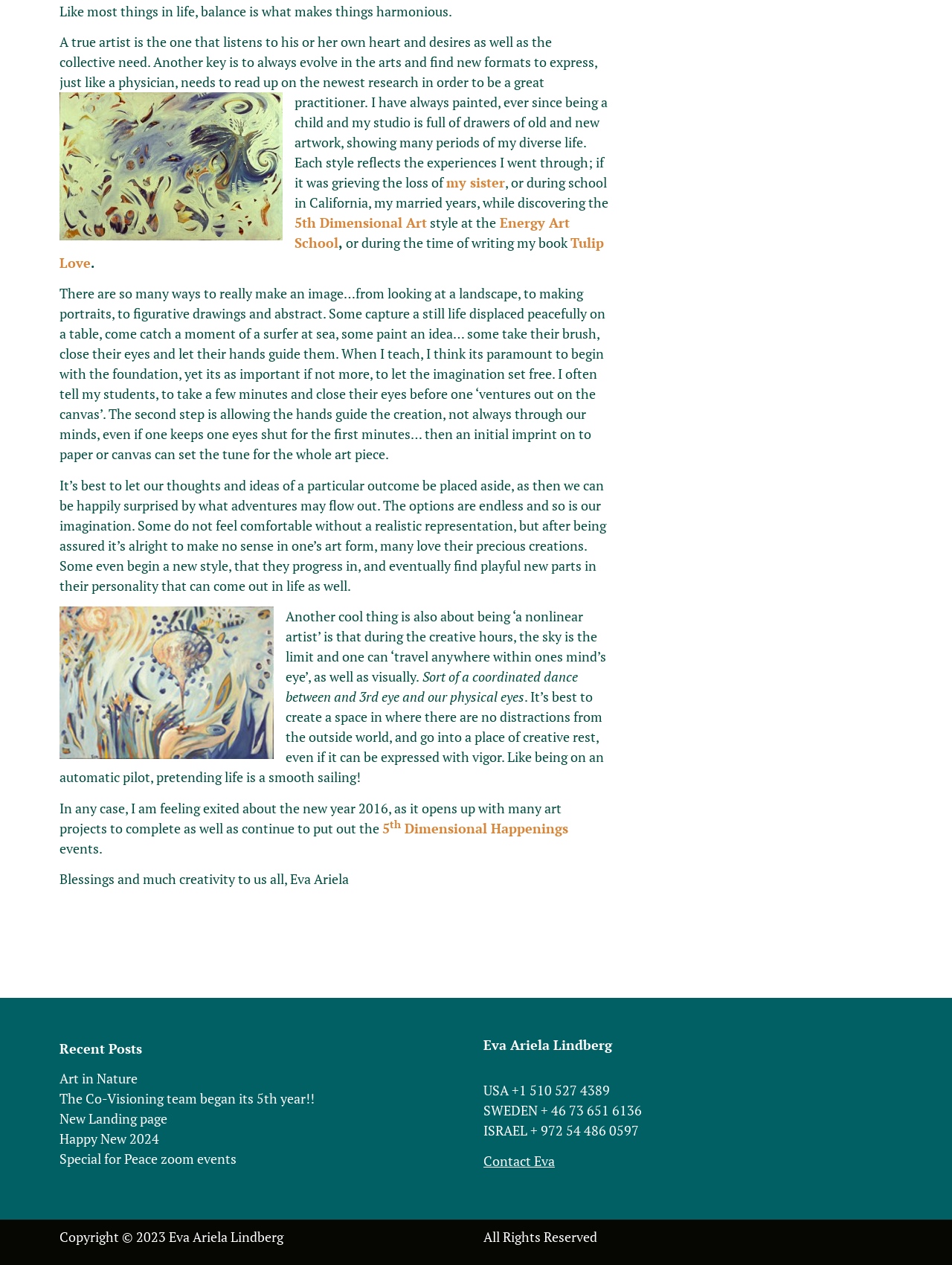What is the artist's name?
Using the details shown in the screenshot, provide a comprehensive answer to the question.

The artist's name is mentioned in the text as 'Eva Ariela Lindberg' which is also the title of the webpage.